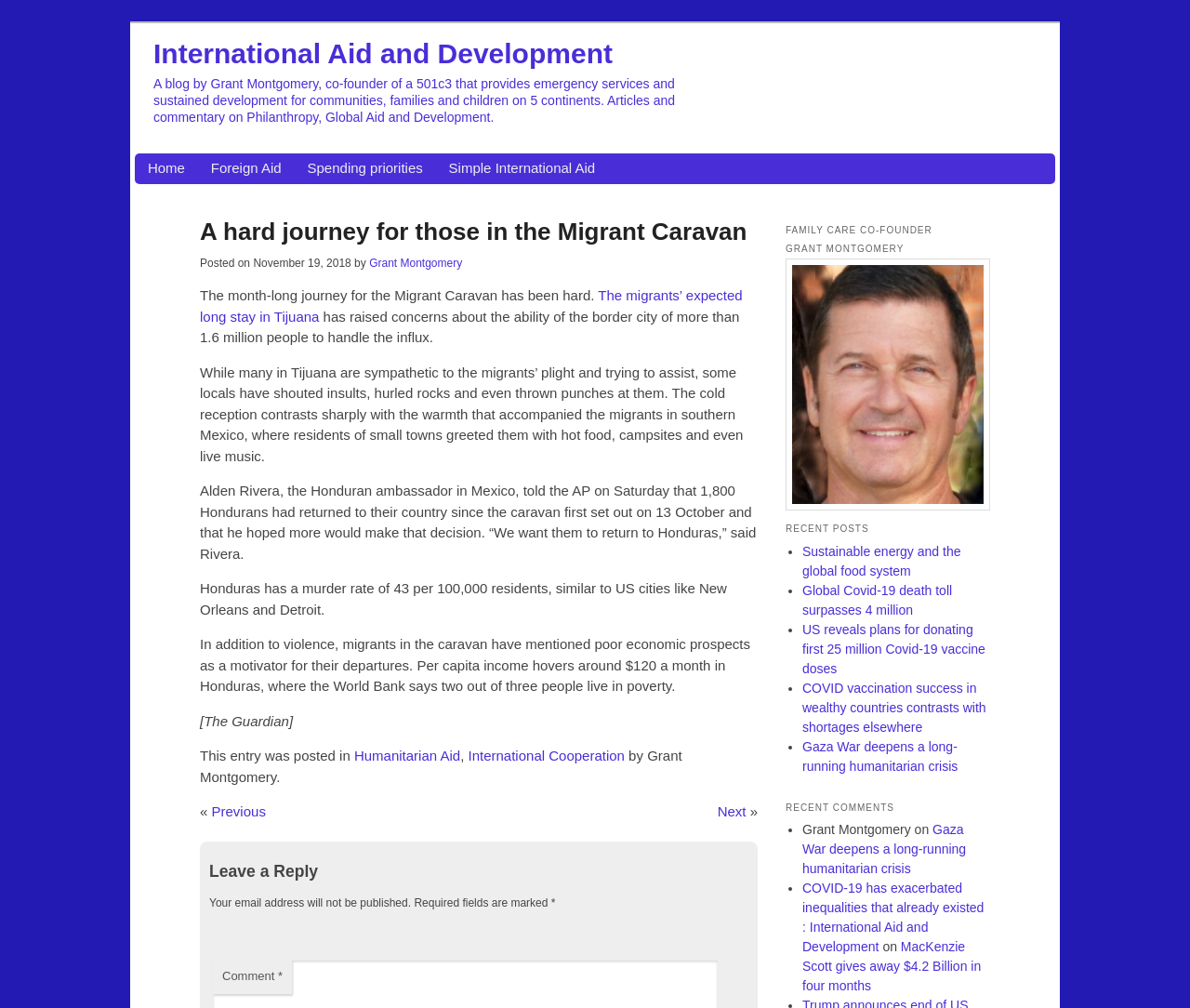Identify the bounding box coordinates of the specific part of the webpage to click to complete this instruction: "Read the article 'A hard journey for those in the Migrant Caravan'".

[0.168, 0.198, 0.637, 0.248]